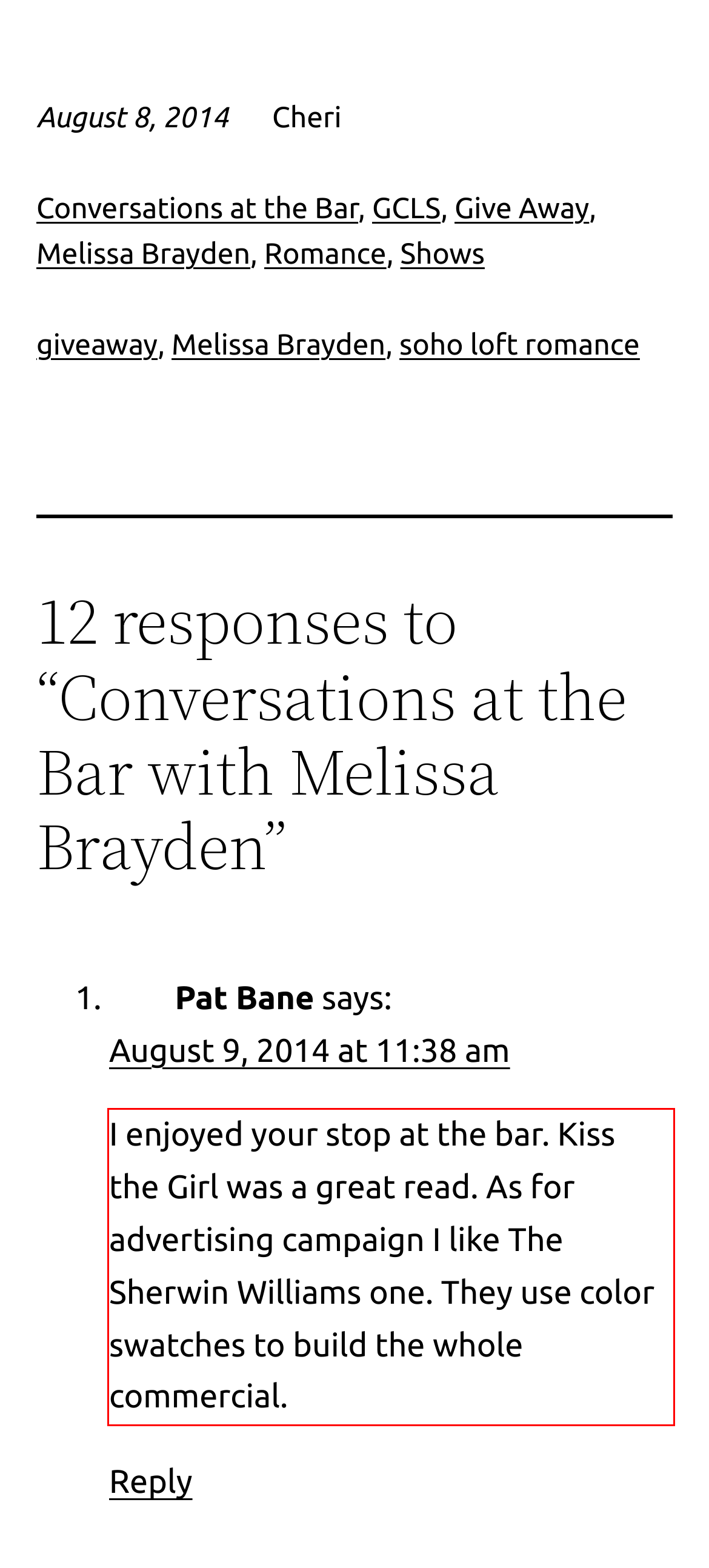Observe the screenshot of the webpage, locate the red bounding box, and extract the text content within it.

I enjoyed your stop at the bar. Kiss the Girl was a great read. As for advertising campaign I like The Sherwin Williams one. They use color swatches to build the whole commercial.